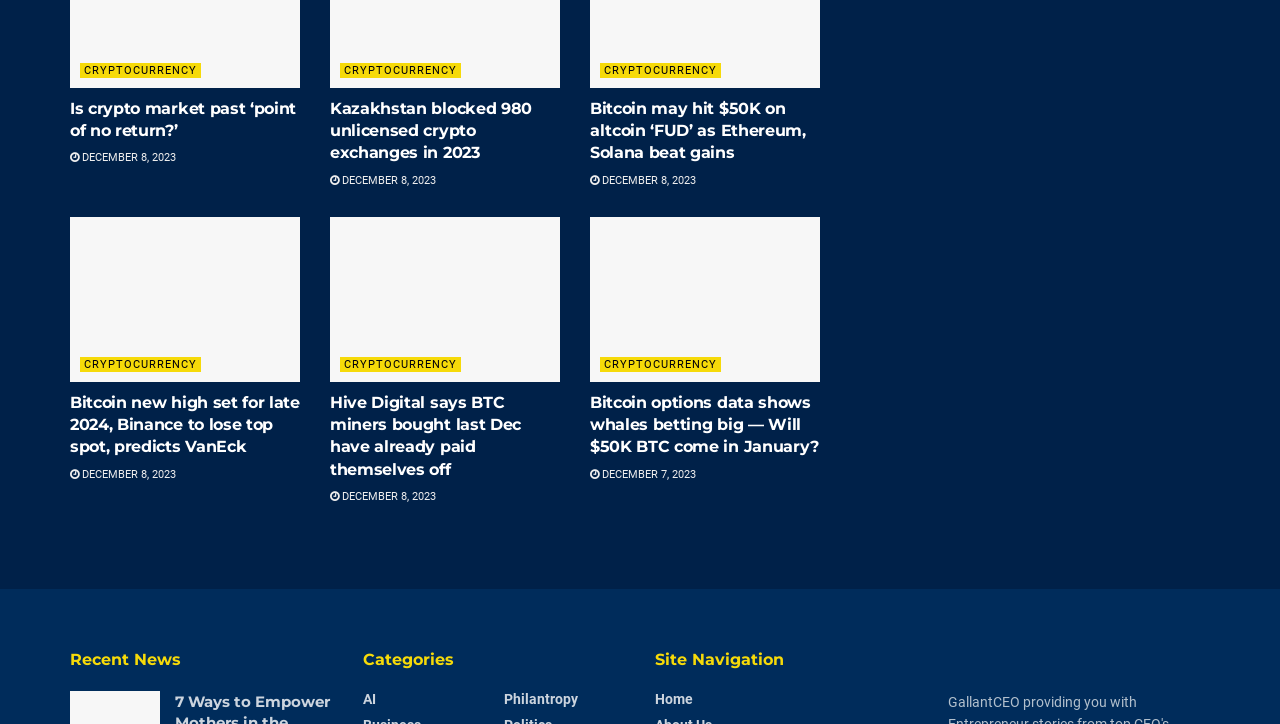Specify the bounding box coordinates of the element's area that should be clicked to execute the given instruction: "Check recent news". The coordinates should be four float numbers between 0 and 1, i.e., [left, top, right, bottom].

[0.055, 0.896, 0.26, 0.927]